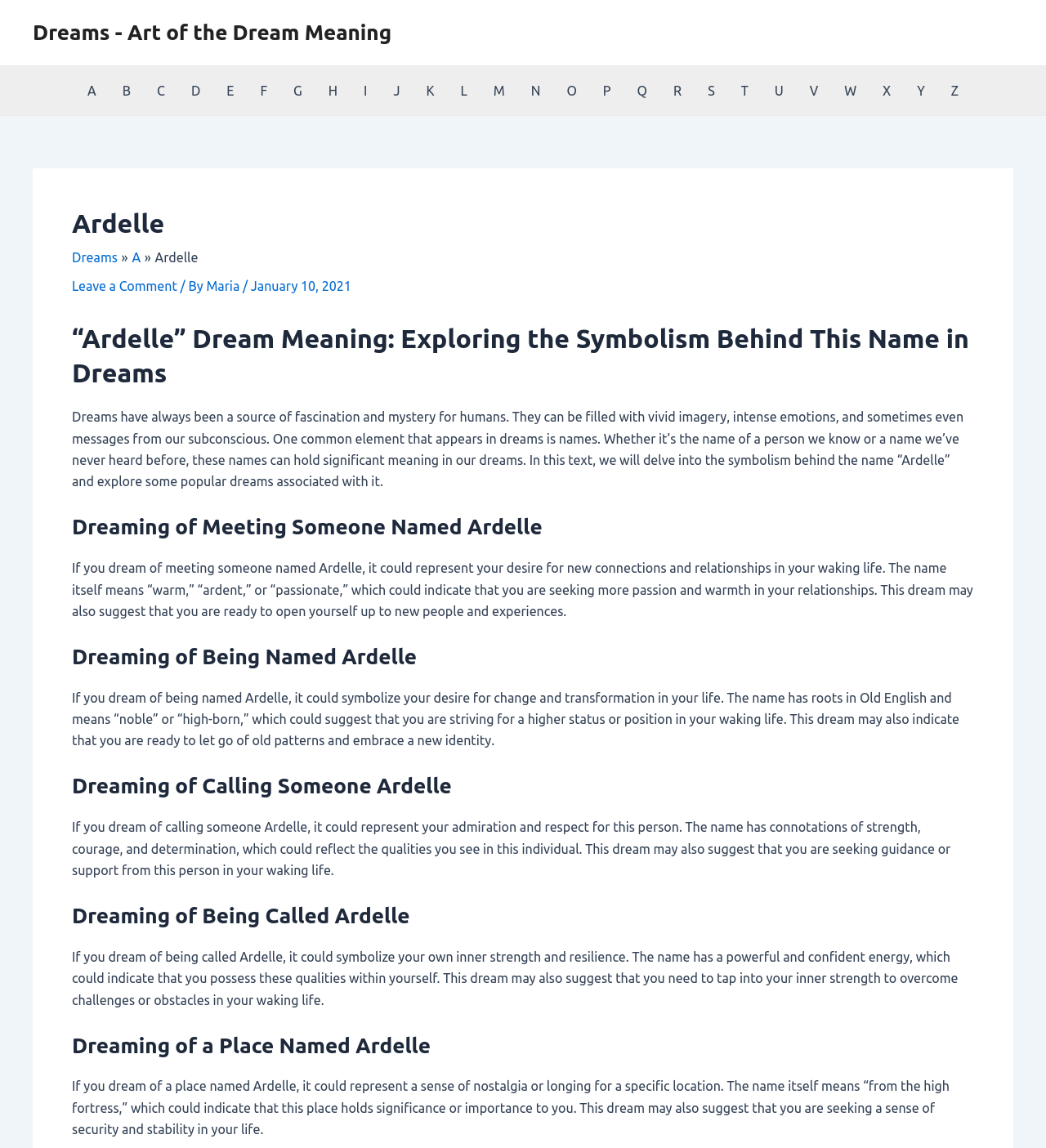Answer the question briefly using a single word or phrase: 
What is the date of the article?

January 10, 2021